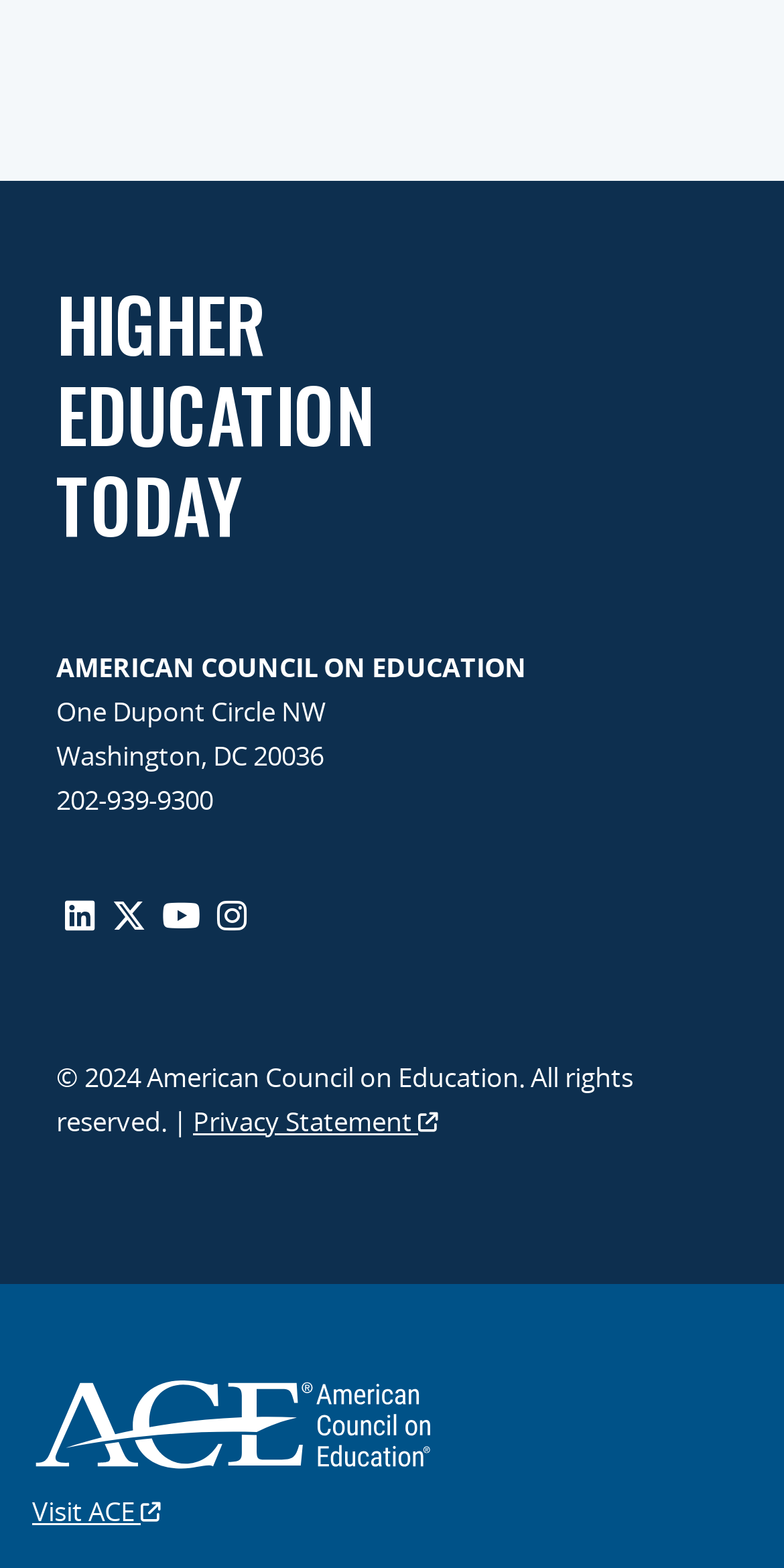Show me the bounding box coordinates of the clickable region to achieve the task as per the instruction: "View LinkedIn profile".

[0.083, 0.569, 0.121, 0.599]